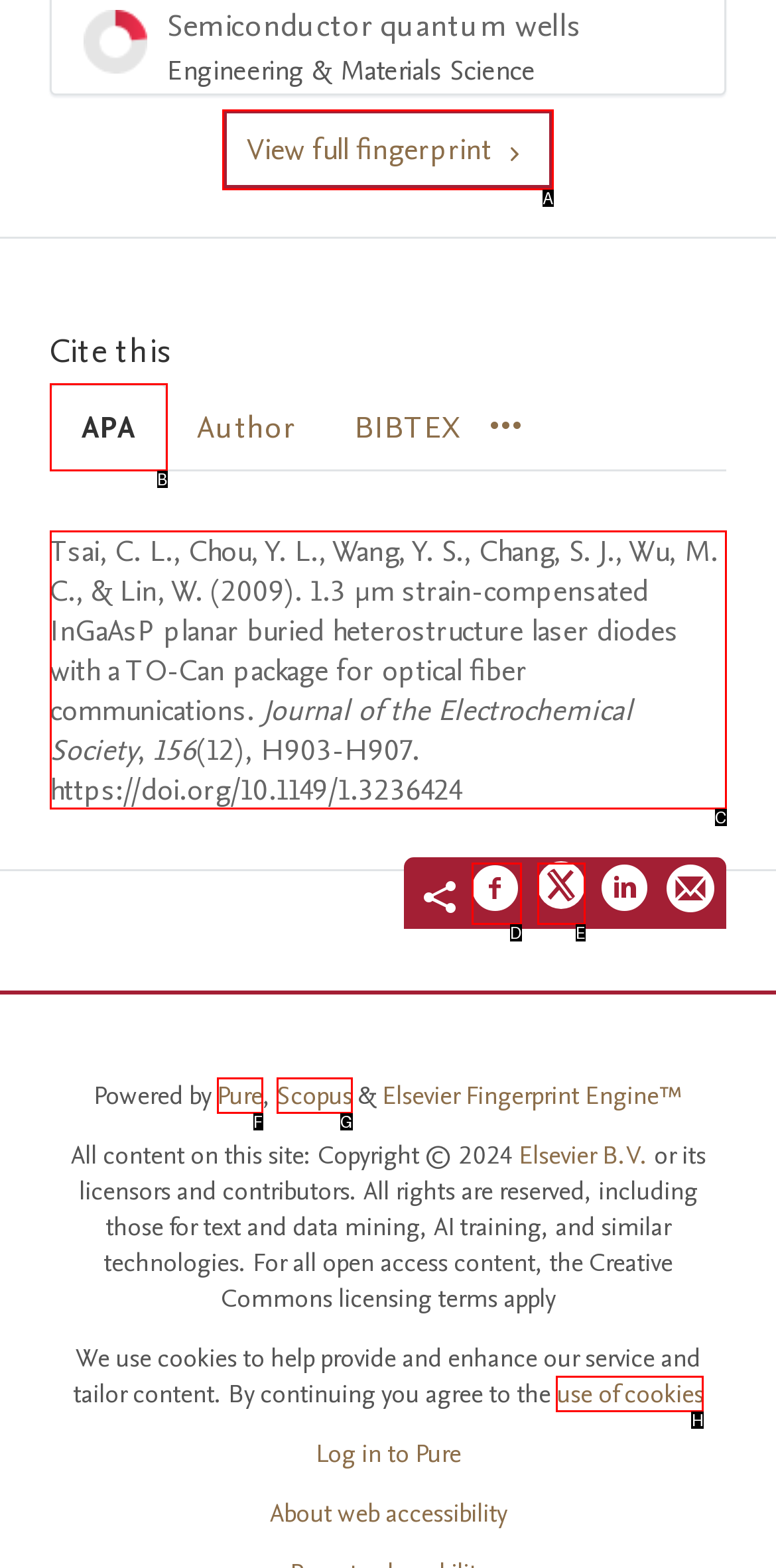Which option should you click on to fulfill this task: View full fingerprint? Answer with the letter of the correct choice.

A